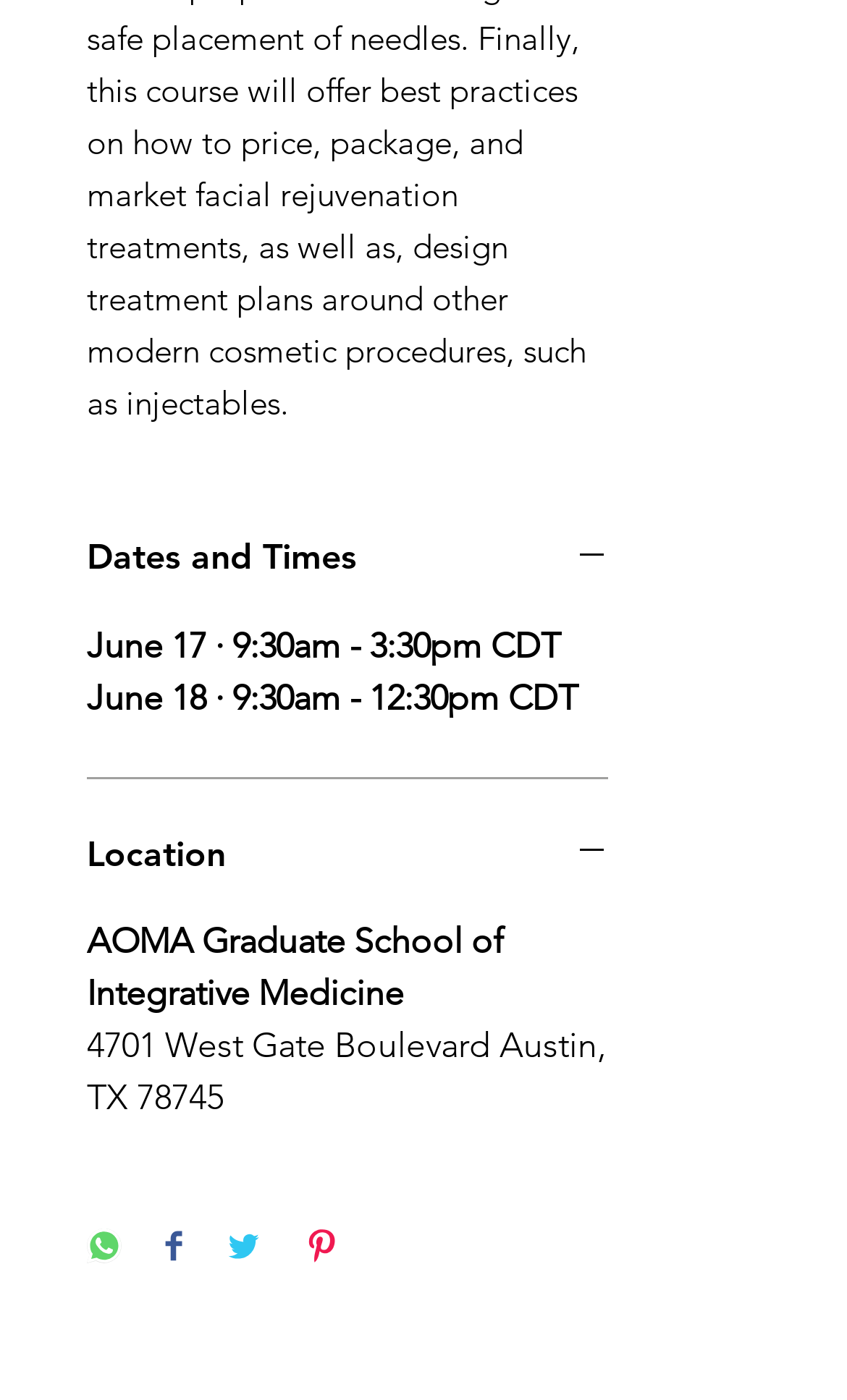Answer with a single word or phrase: 
What is the address of the event location?

4701 West Gate Boulevard Austin, TX 78745